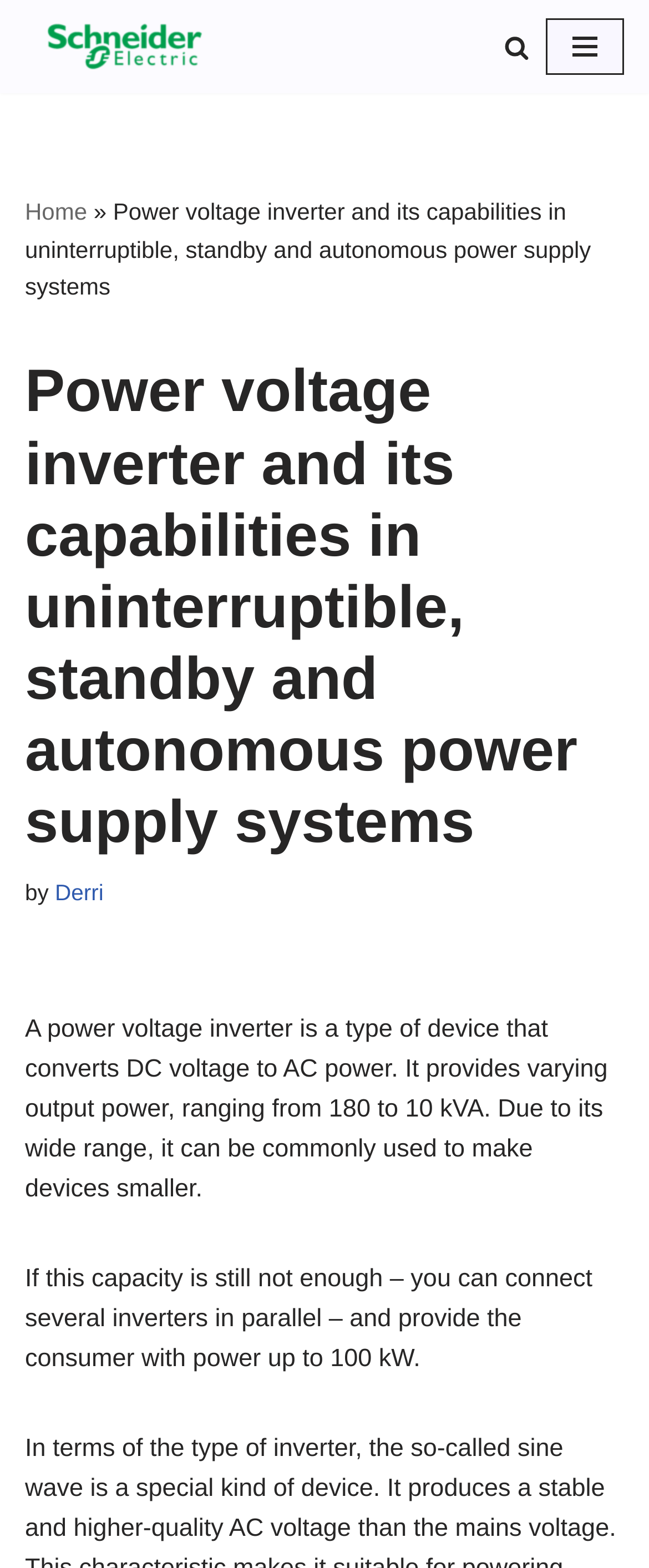Please determine the headline of the webpage and provide its content.

Power voltage inverter and its capabilities in uninterruptible, standby and autonomous power supply systems